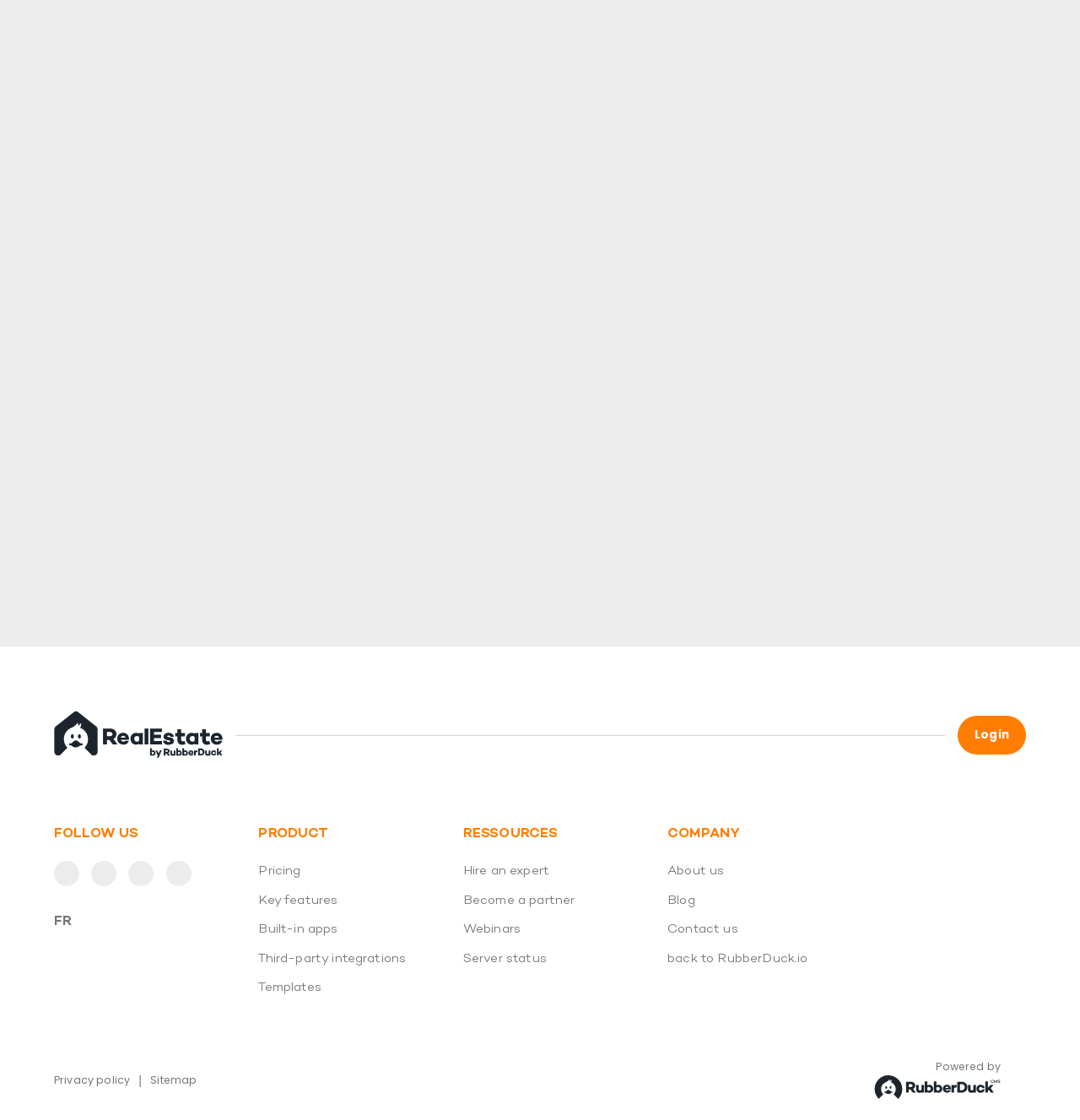Please pinpoint the bounding box coordinates for the region I should click to adhere to this instruction: "Follow us on Facebook".

[0.05, 0.769, 0.073, 0.792]